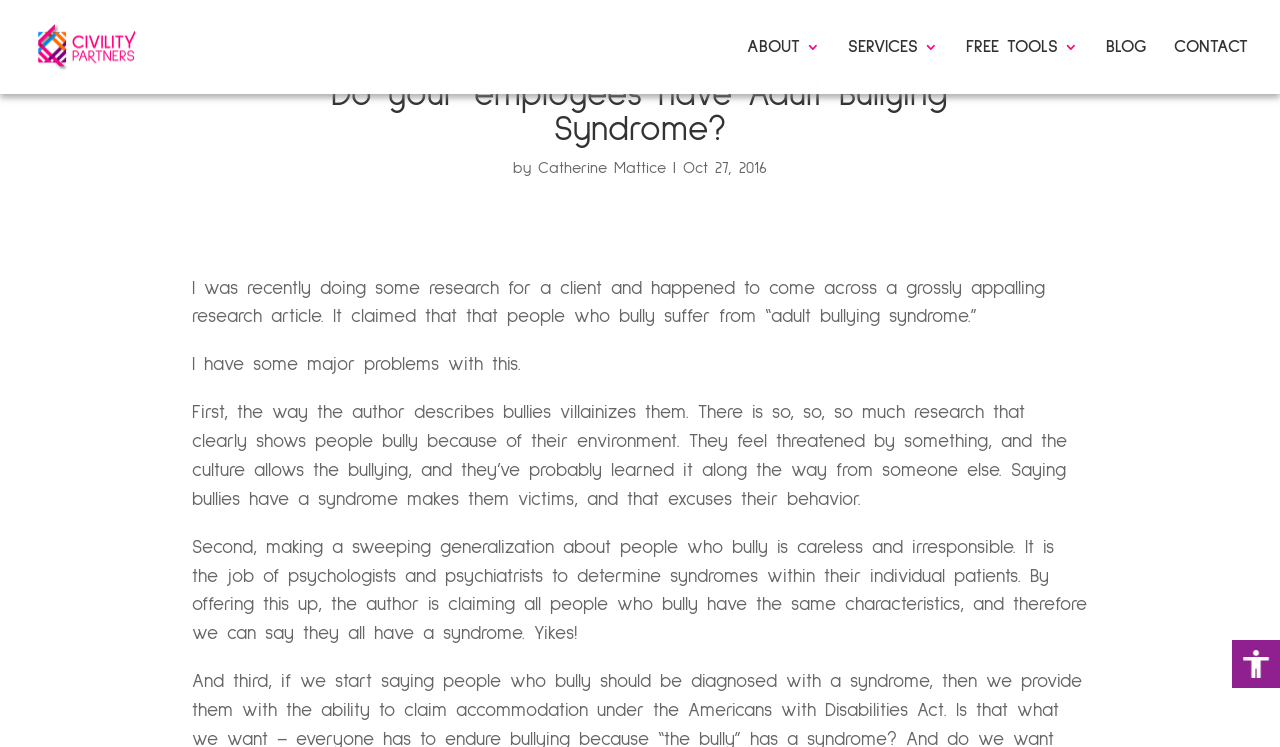Pinpoint the bounding box coordinates of the element that must be clicked to accomplish the following instruction: "Toggle the 'Accessibility Helper sidebar'". The coordinates should be in the format of four float numbers between 0 and 1, i.e., [left, top, right, bottom].

[0.962, 0.857, 1.0, 0.921]